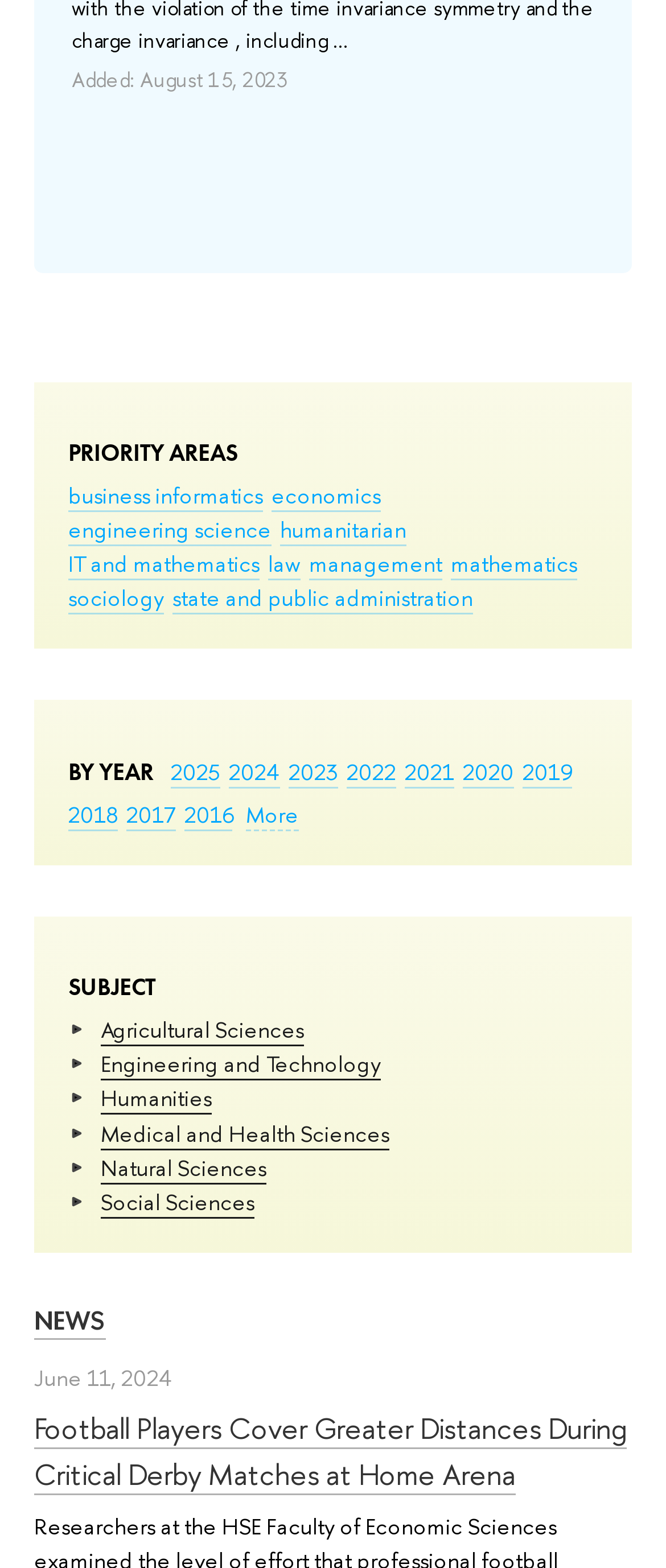What years are available for filtering?
Analyze the image and provide a thorough answer to the question.

The webpage provides a list of years, from 2025 to 2016, that users can click on to filter the content. This suggests that the webpage contains information or data that is organized by year, and users can select a specific year to view relevant information.